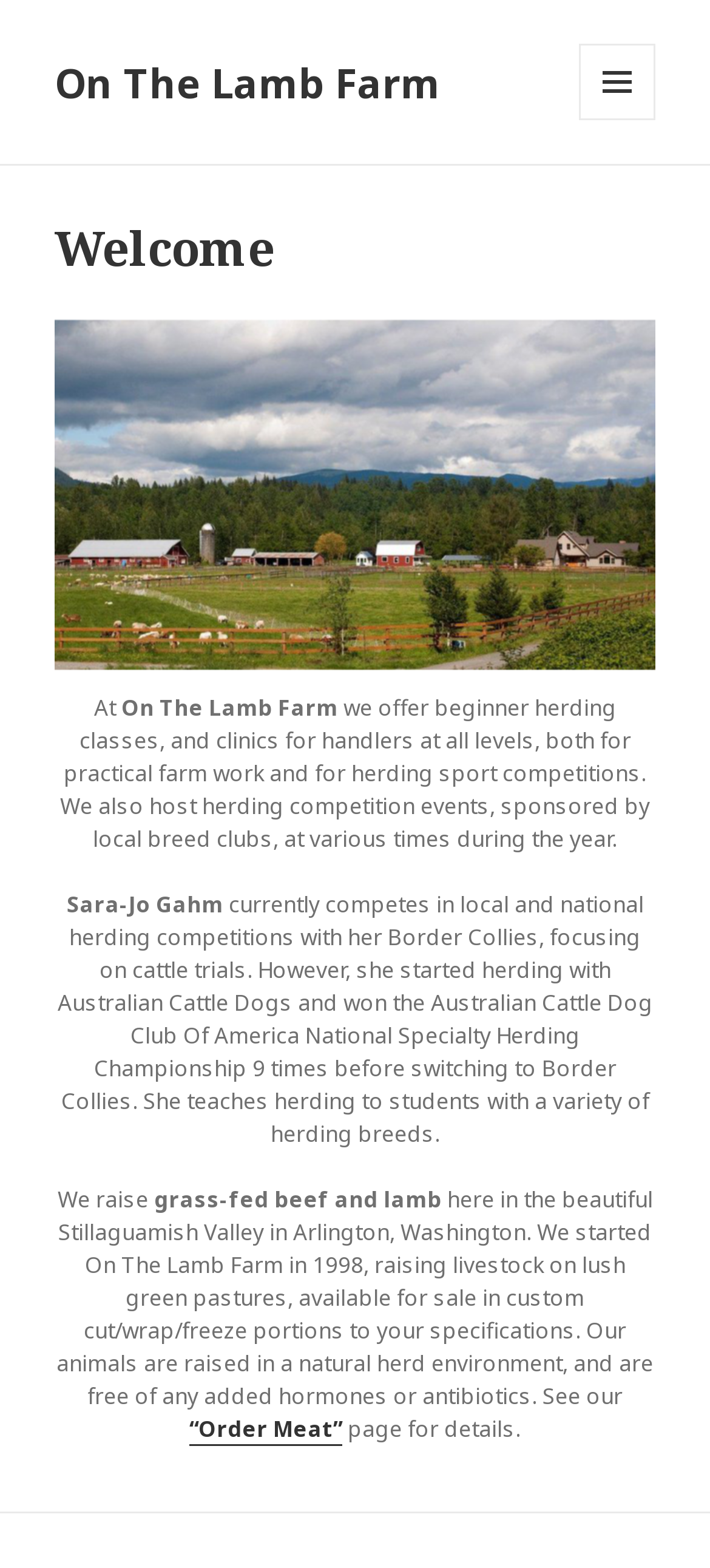Look at the image and write a detailed answer to the question: 
What type of animals are raised on the farm?

The webpage mentions 'raising livestock on lush green pastures' and specifically mentions 'grass-fed beef and lamb', indicating that the farm raises livestock, including cattle and sheep.